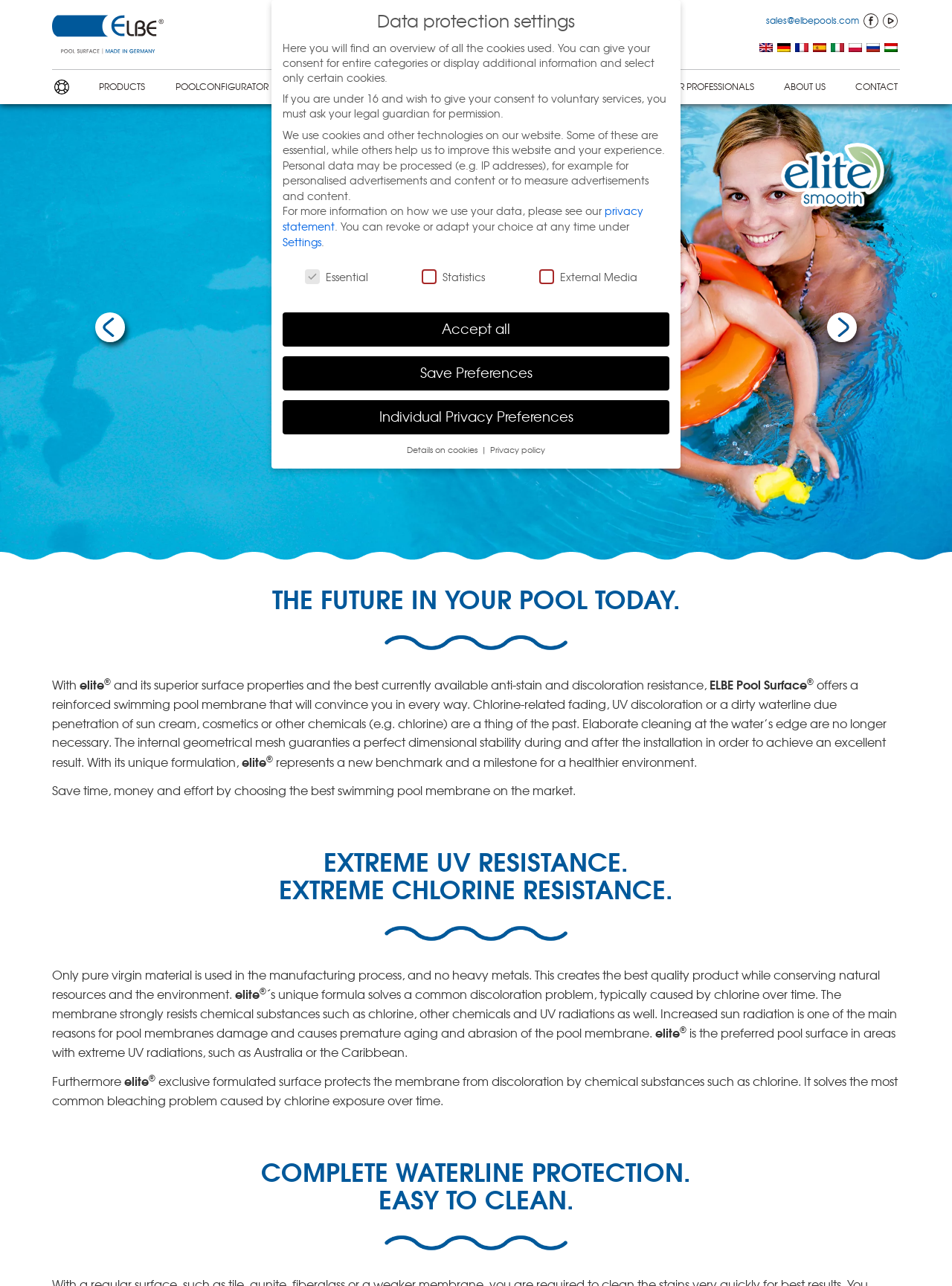Utilize the details in the image to give a detailed response to the question: What is the unique feature of elite swimming pool membrane?

The unique feature of elite swimming pool membrane is that it is reinforced, as mentioned in the text 'offers a reinforced swimming pool membrane that will convince you in every way.' which implies that the membrane has a reinforced structure.